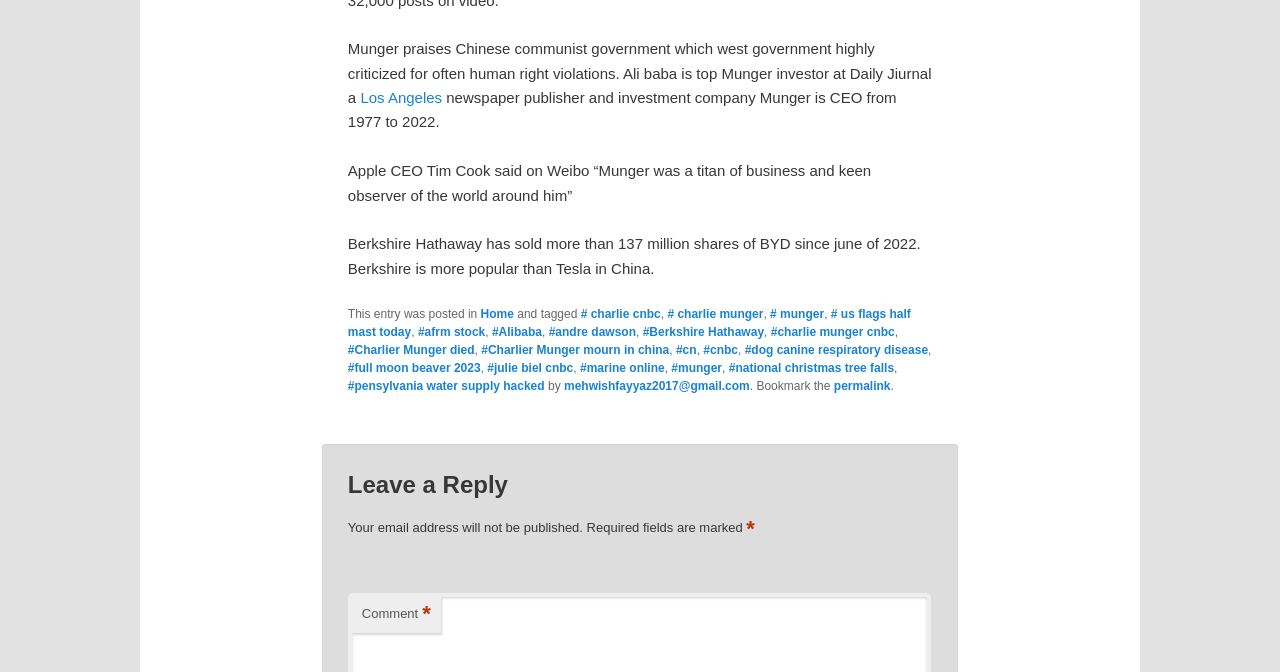Find the bounding box coordinates for the UI element that matches this description: "# charlie munger".

[0.521, 0.457, 0.596, 0.478]